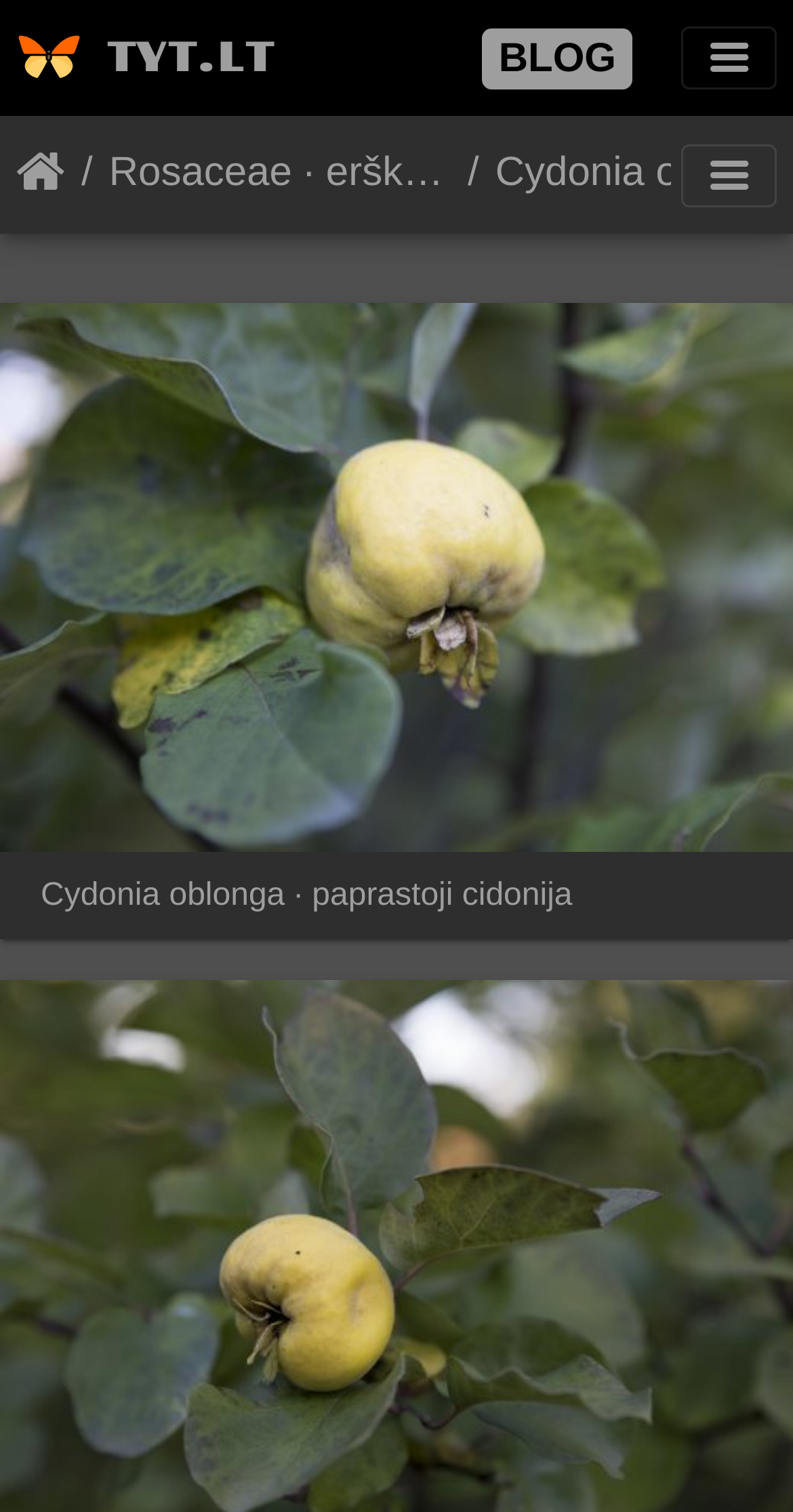Generate a thorough caption detailing the webpage content.

The webpage appears to be a botanical information page about Cydonia oblonga, also known as paprastoji cidonija. At the top left corner, there is a logo of TYT.LT, which is an image linked to the website's homepage. Next to the logo, there is a link to the website's blog.

On the top right corner, there is a toggle navigation button that controls the main navigation menu. Below the navigation button, there are two links: one leading to the homepage, represented by a house icon, and another link to the Rosaceae family page, which is a category that Cydonia oblonga belongs to.

The main content of the page is a section dedicated to Cydonia oblonga, which takes up most of the page's width. This section has a heading with the same name, and it contains an image of the plant. There is also a link to the same page, likely for bookmarking or sharing purposes.

Overall, the webpage has a simple and organized structure, with clear headings and concise text, making it easy to navigate and find information about Cydonia oblonga.